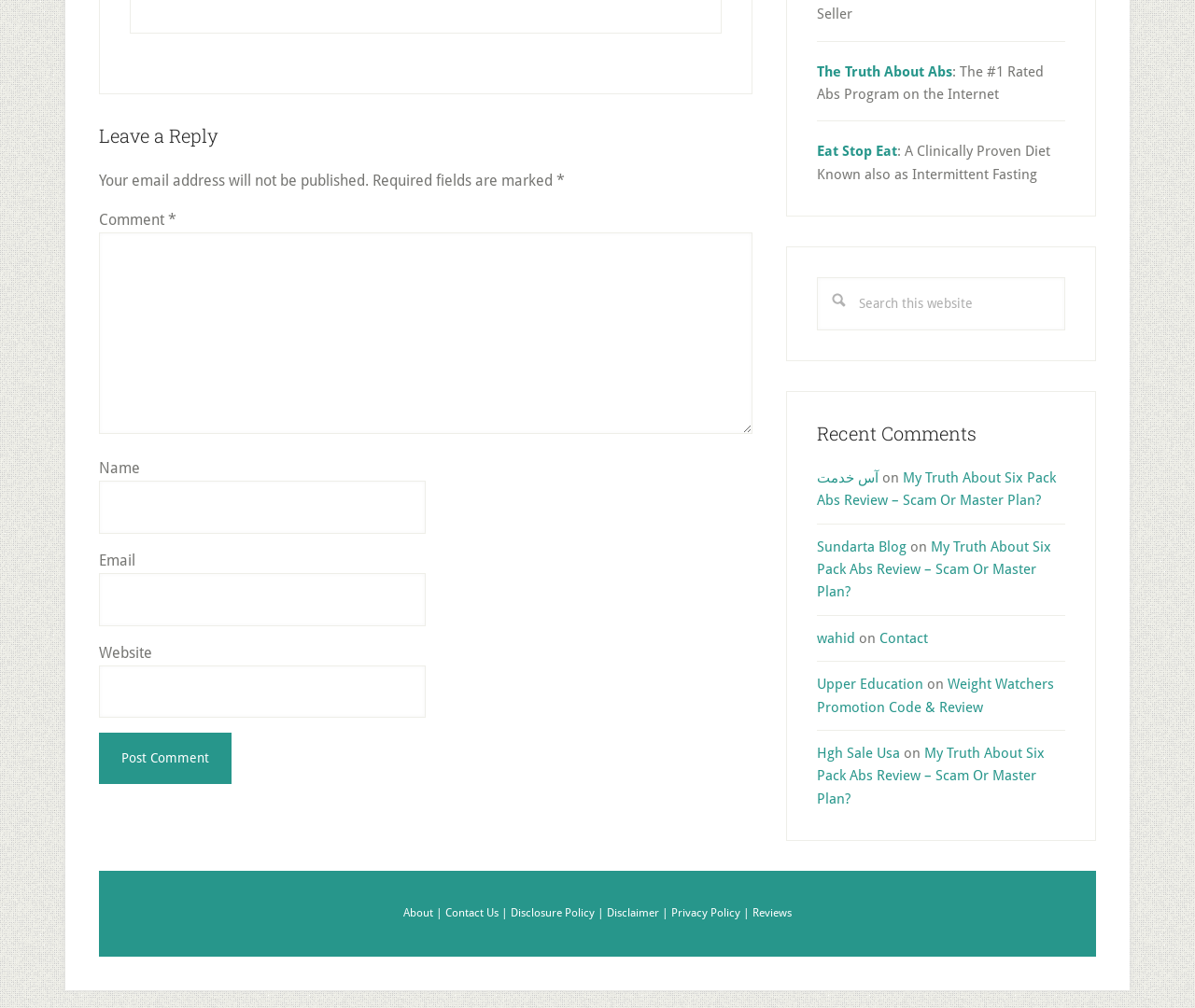Kindly respond to the following question with a single word or a brief phrase: 
How many links are there in the 'Recent Comments' section?

7